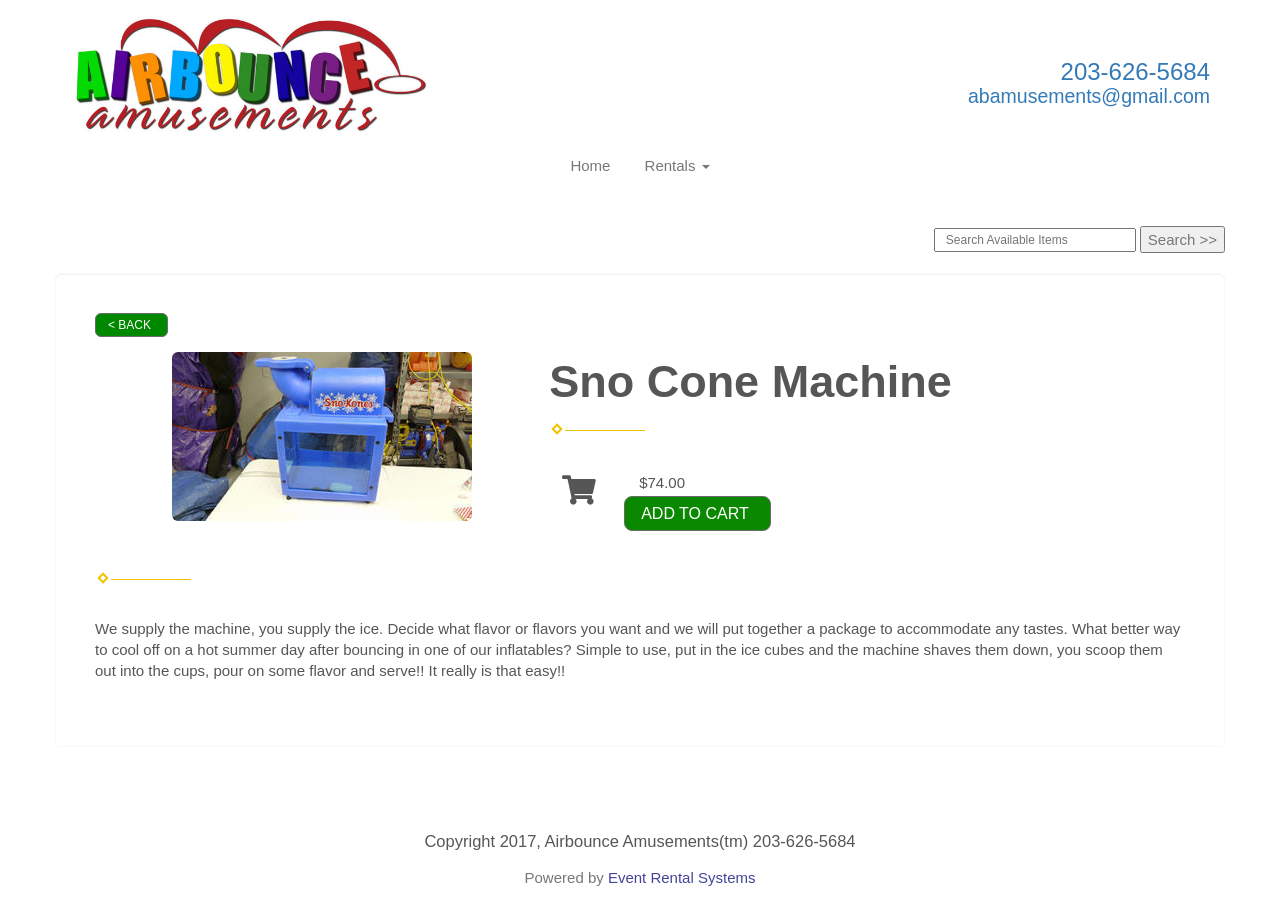What is the principal heading displayed on the webpage?

Sno Cone Machine